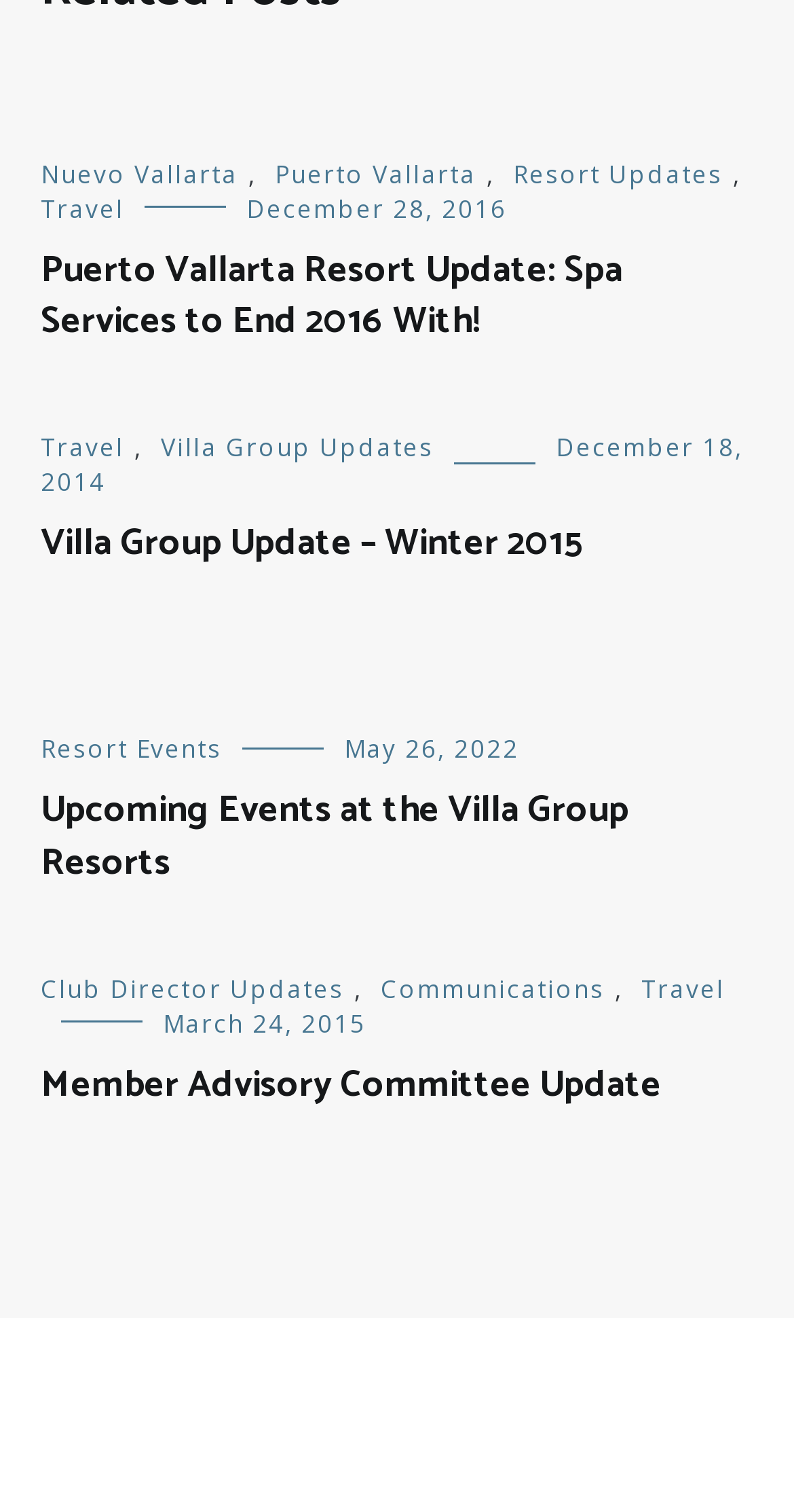How many articles are presented on this webpage?
From the image, respond with a single word or phrase.

4